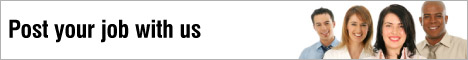Give a one-word or one-phrase response to the question:
What is the atmosphere conveyed by the individuals in the foreground?

Welcoming and professional